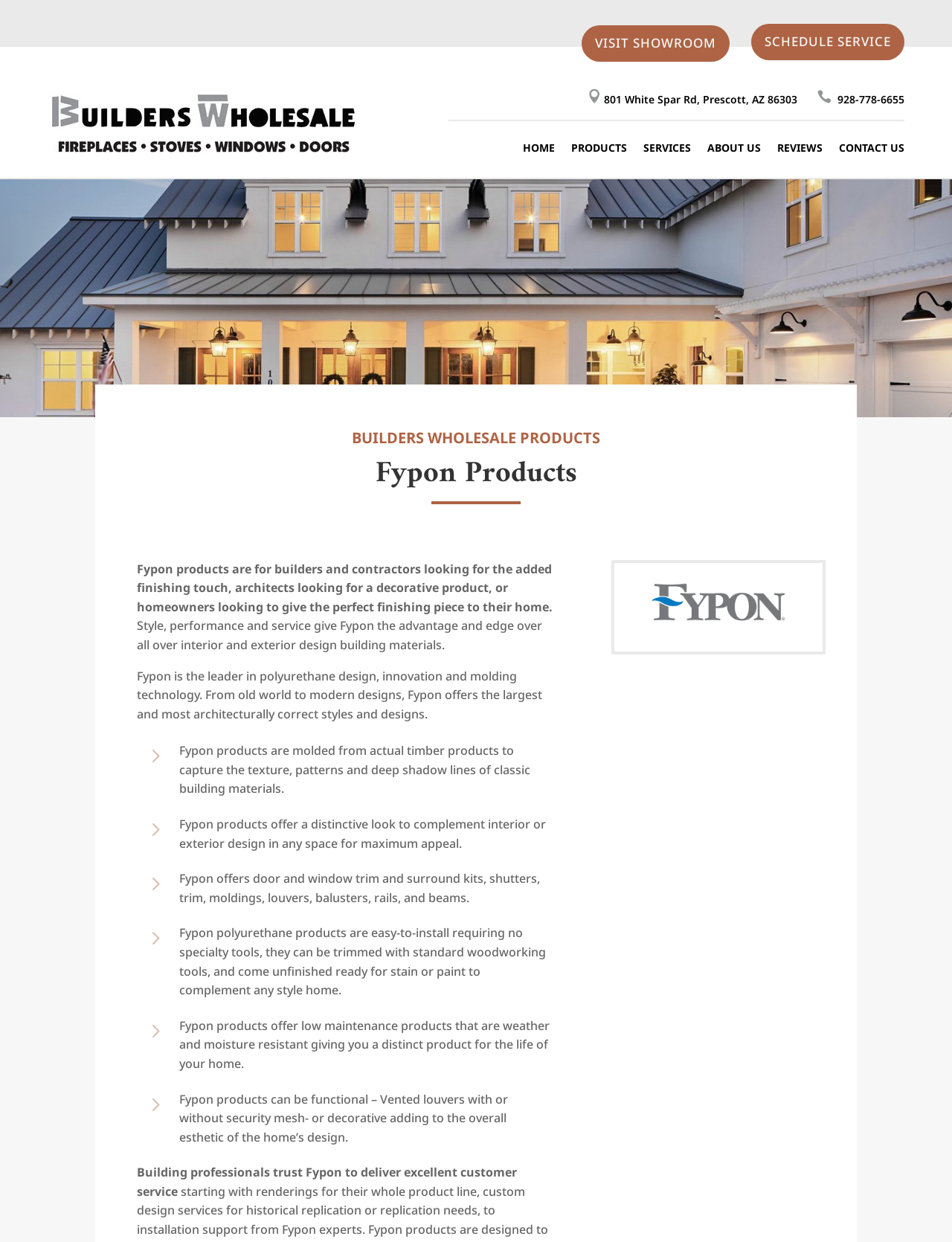Please identify the bounding box coordinates of the clickable area that will allow you to execute the instruction: "View Item".

None